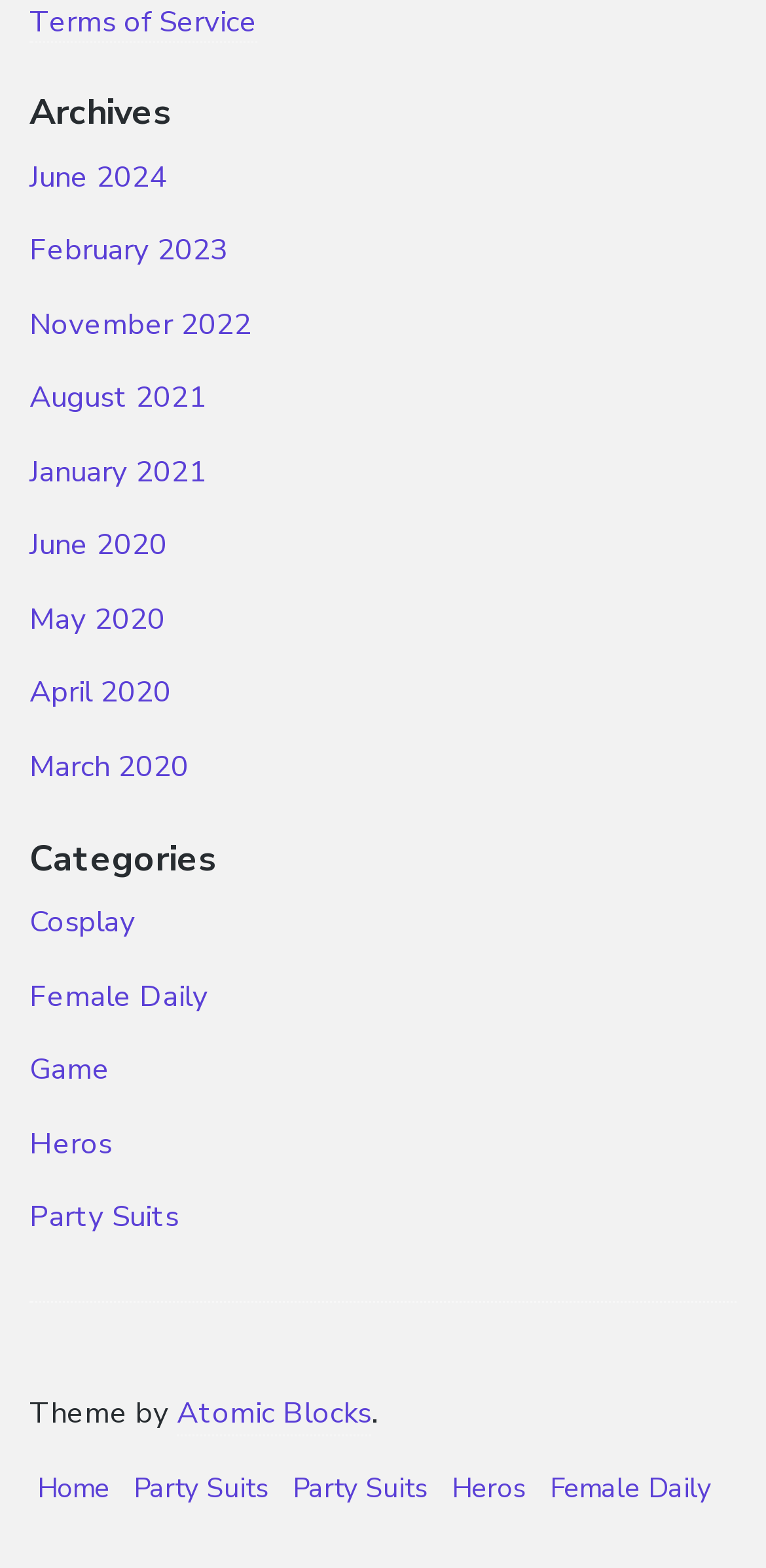Determine the bounding box coordinates of the clickable element to achieve the following action: 'view archives'. Provide the coordinates as four float values between 0 and 1, formatted as [left, top, right, bottom].

[0.038, 0.059, 0.962, 0.086]